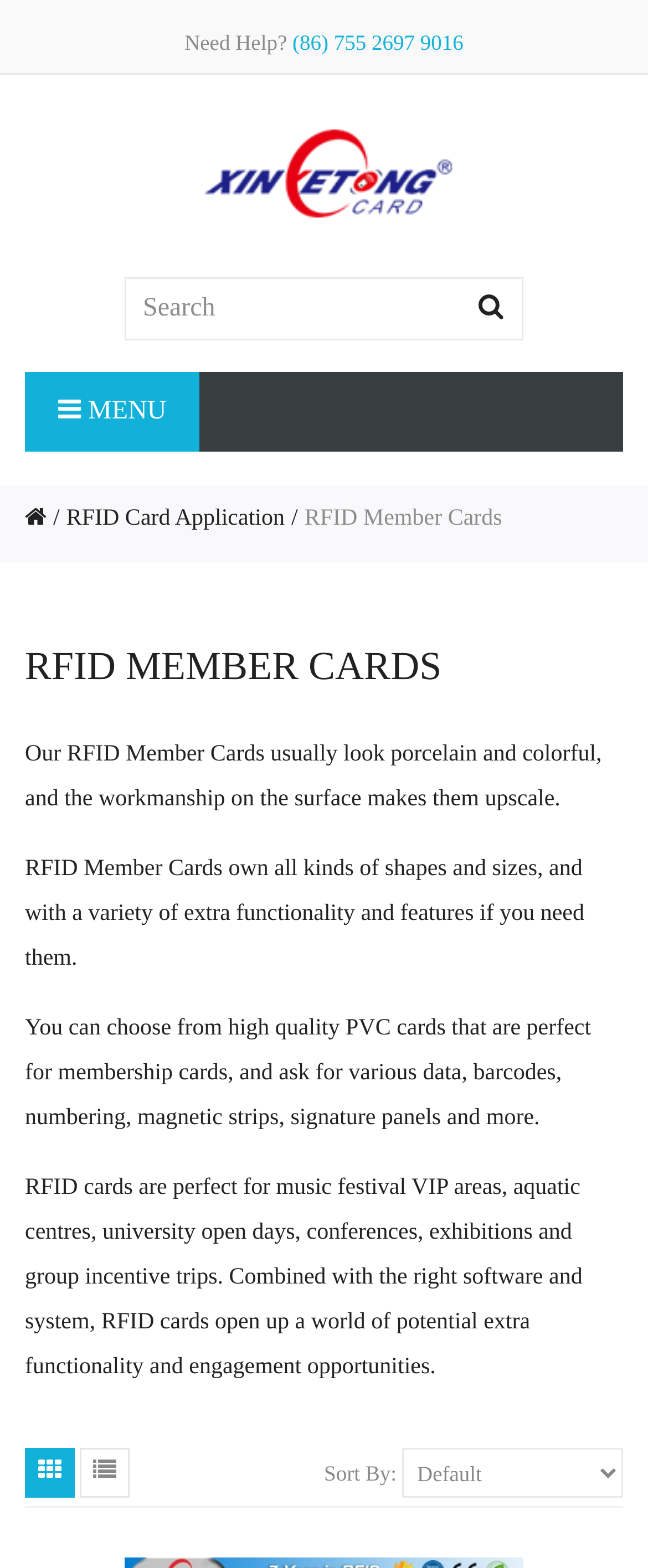Bounding box coordinates are given in the format (top-left x, top-left y, bottom-right x, bottom-right y). All values should be floating point numbers between 0 and 1. Provide the bounding box coordinate for the UI element described as: name="search" placeholder="Search"

[0.192, 0.177, 0.808, 0.217]